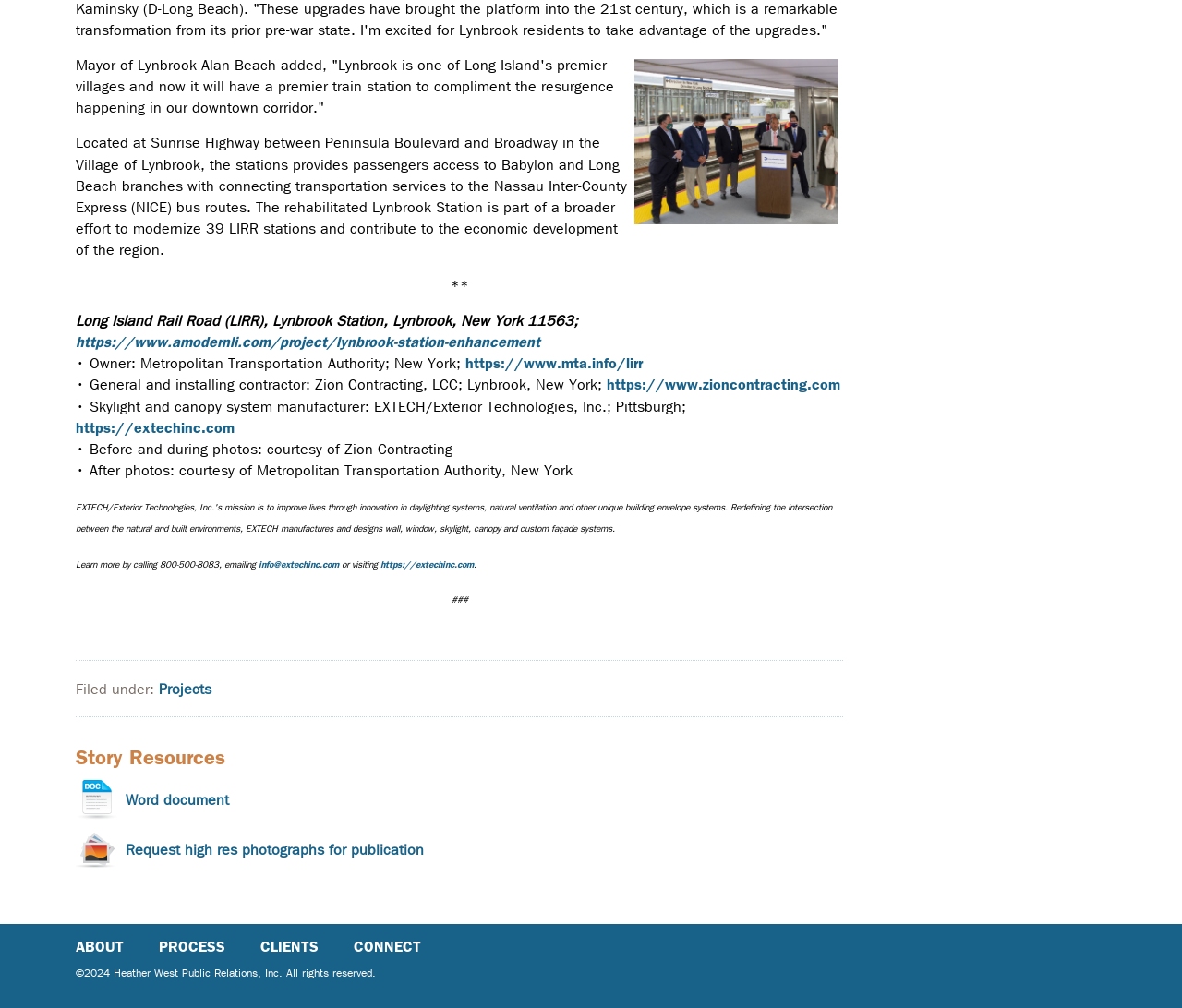What is the phone number to learn more about the project?
Give a comprehensive and detailed explanation for the question.

The phone number to learn more about the project can be found in the StaticText element with the text 'Learn more by calling 800-500-8083, emailing'. This text is located near the bottom of the webpage and provides contact information for those interested in learning more about the project.